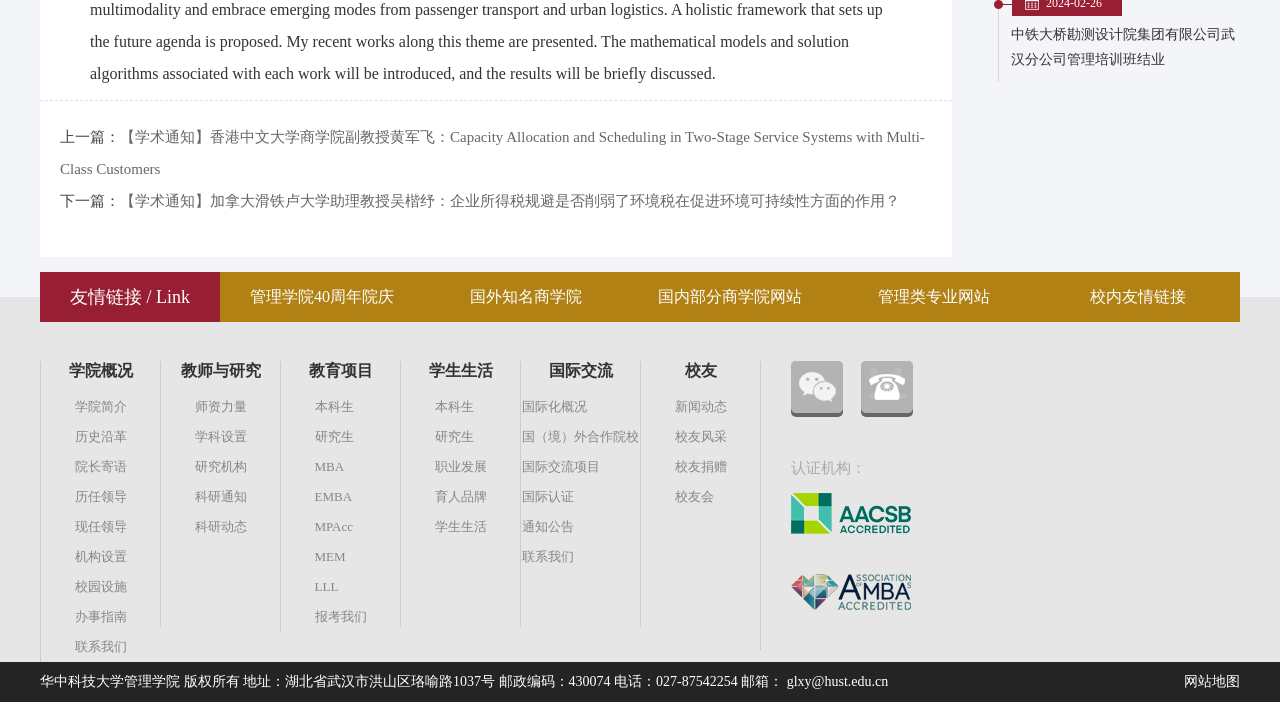Please pinpoint the bounding box coordinates for the region I should click to adhere to this instruction: "Check the international exchange projects".

[0.408, 0.654, 0.469, 0.675]